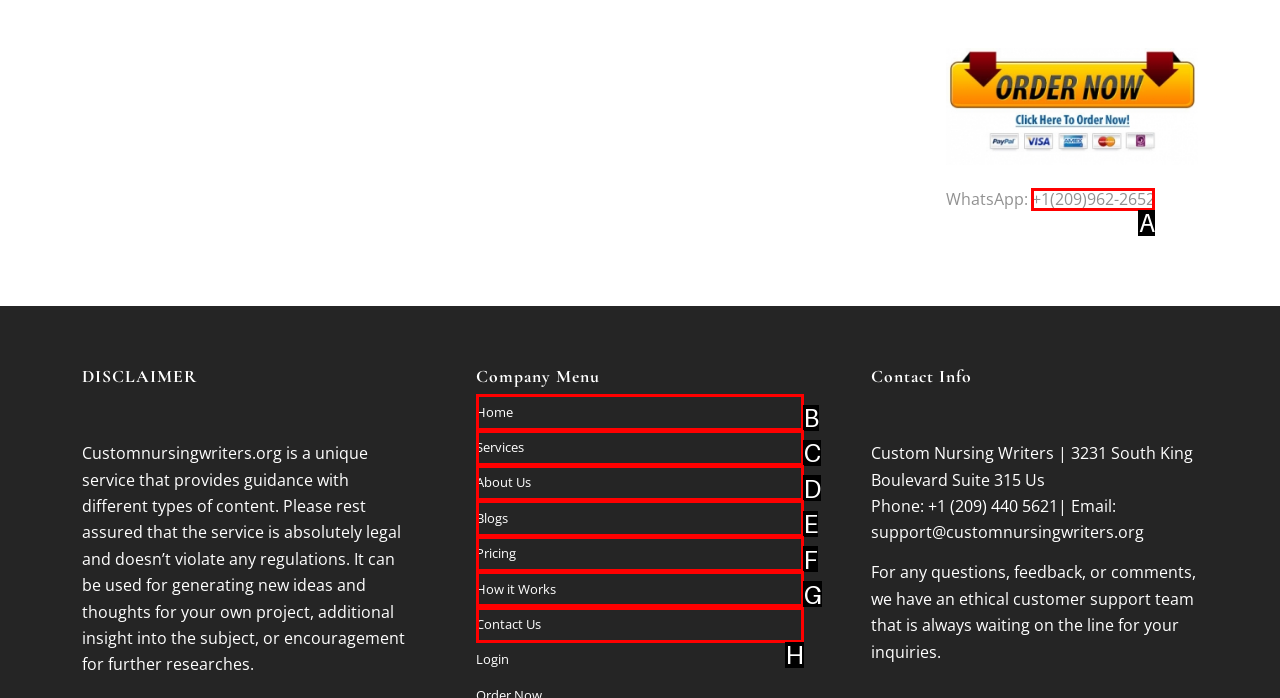Tell me which one HTML element you should click to complete the following task: Contact Us
Answer with the option's letter from the given choices directly.

H